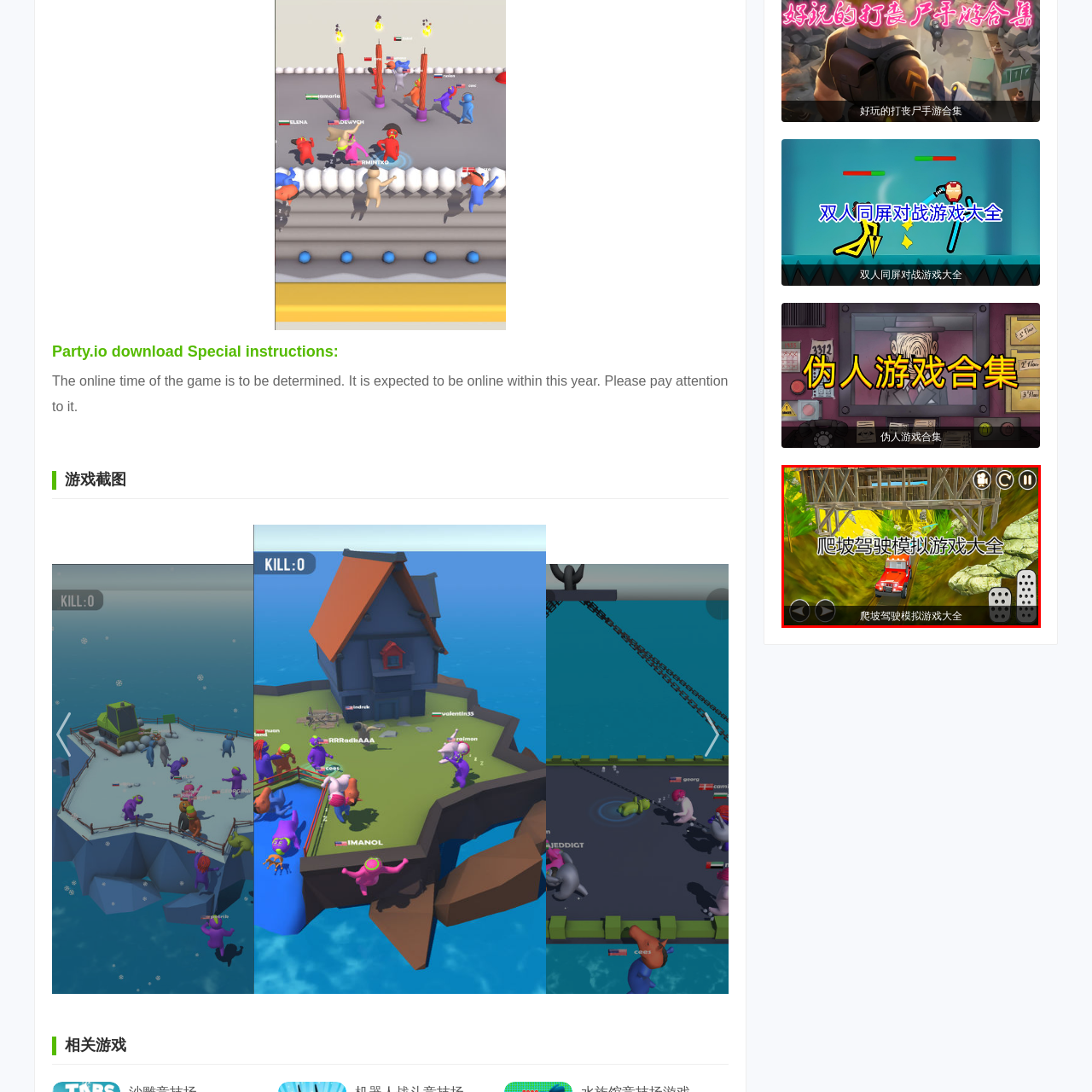What is above the rocky terrain in the image?
Study the image highlighted with a red bounding box and respond to the question with a detailed answer.

The image showcases a wooden bridge spanning a rocky terrain, suggesting an adventurous route ahead, which implies that the bridge is above the rocky terrain.